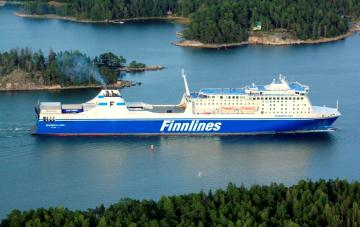Provide a comprehensive description of the image.

The image showcases a Finnlines ferry navigating through a scenic waterway lined with lush green islands. This ferry, well-known in Finnish maritime transport, is a prominent choice for travelers seeking efficient and comfortable journeys across the Baltic Sea. Its sleek design and recognizable blue and white livery embody the company's commitment to providing reliable ferry services. The surrounding landscape, characterized by tranquil waters and dense forests, highlights the picturesque routes that Finnlines operates, connecting various destinations with ease and convenience—an essential aspect of travel in the region.